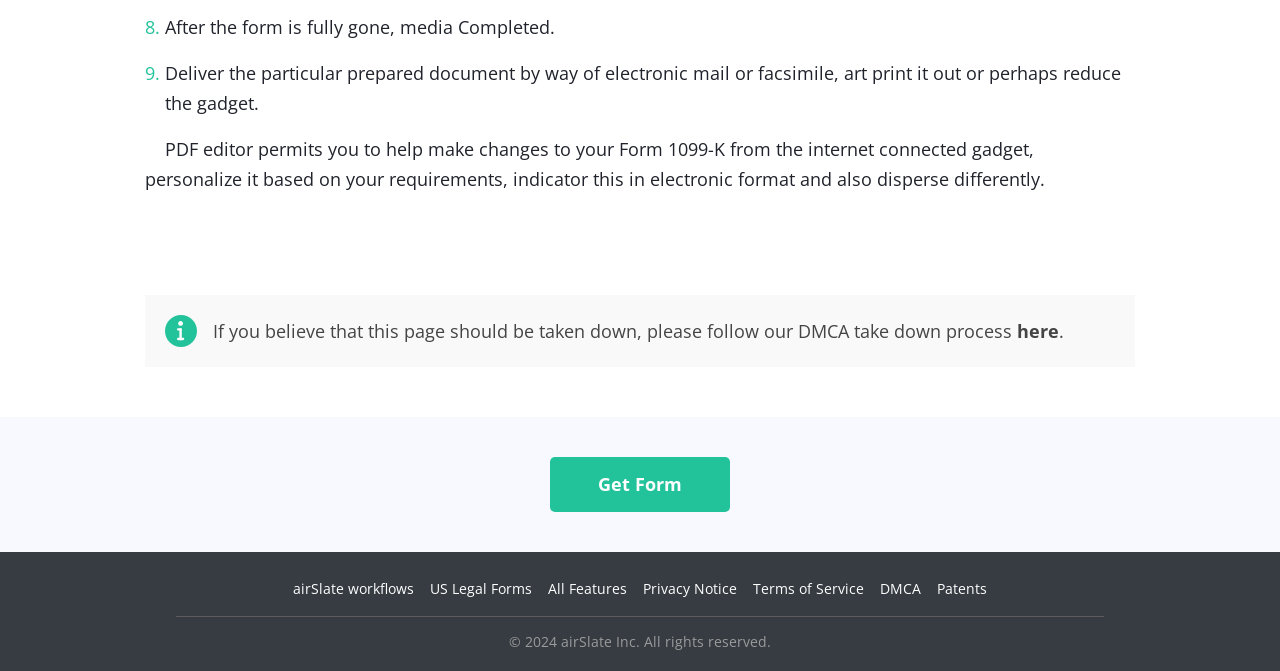Provide the bounding box coordinates of the section that needs to be clicked to accomplish the following instruction: "Read the Privacy Notice."

[0.502, 0.863, 0.576, 0.891]